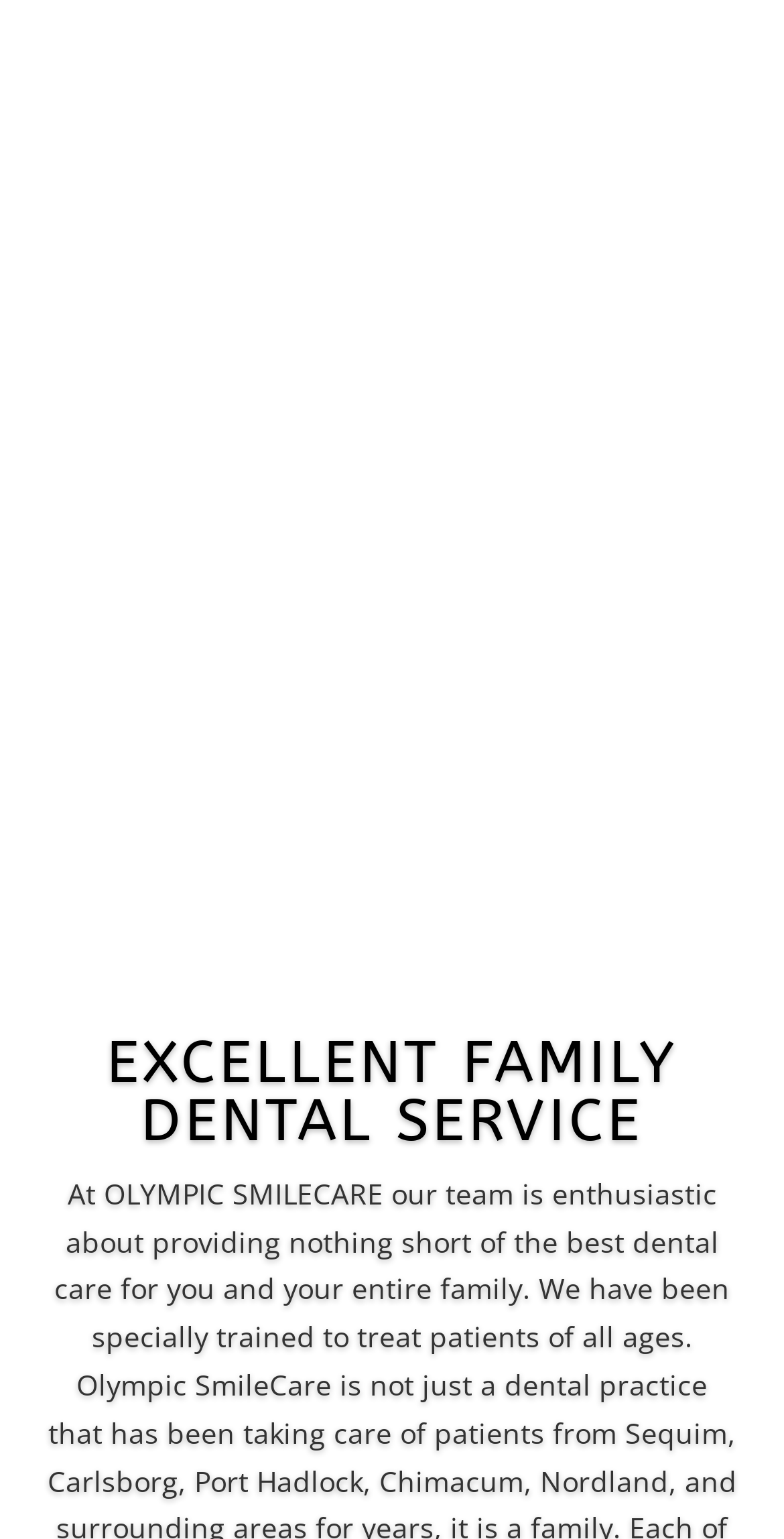Answer the following query concisely with a single word or phrase:
What services are offered by this dental clinic?

Dental sealants, root canal, etc.